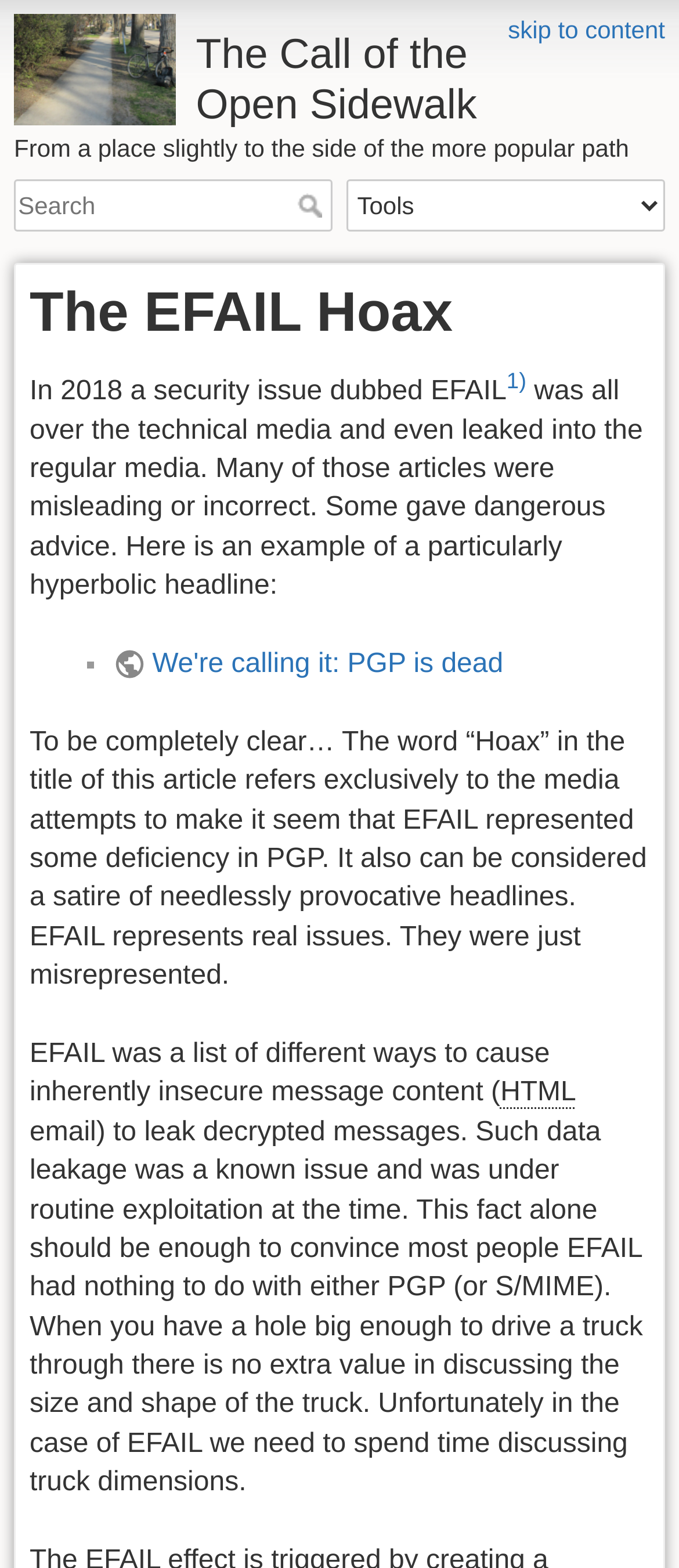What is the abbreviation of HyperText Markup Language?
Using the visual information, answer the question in a single word or phrase.

HTML